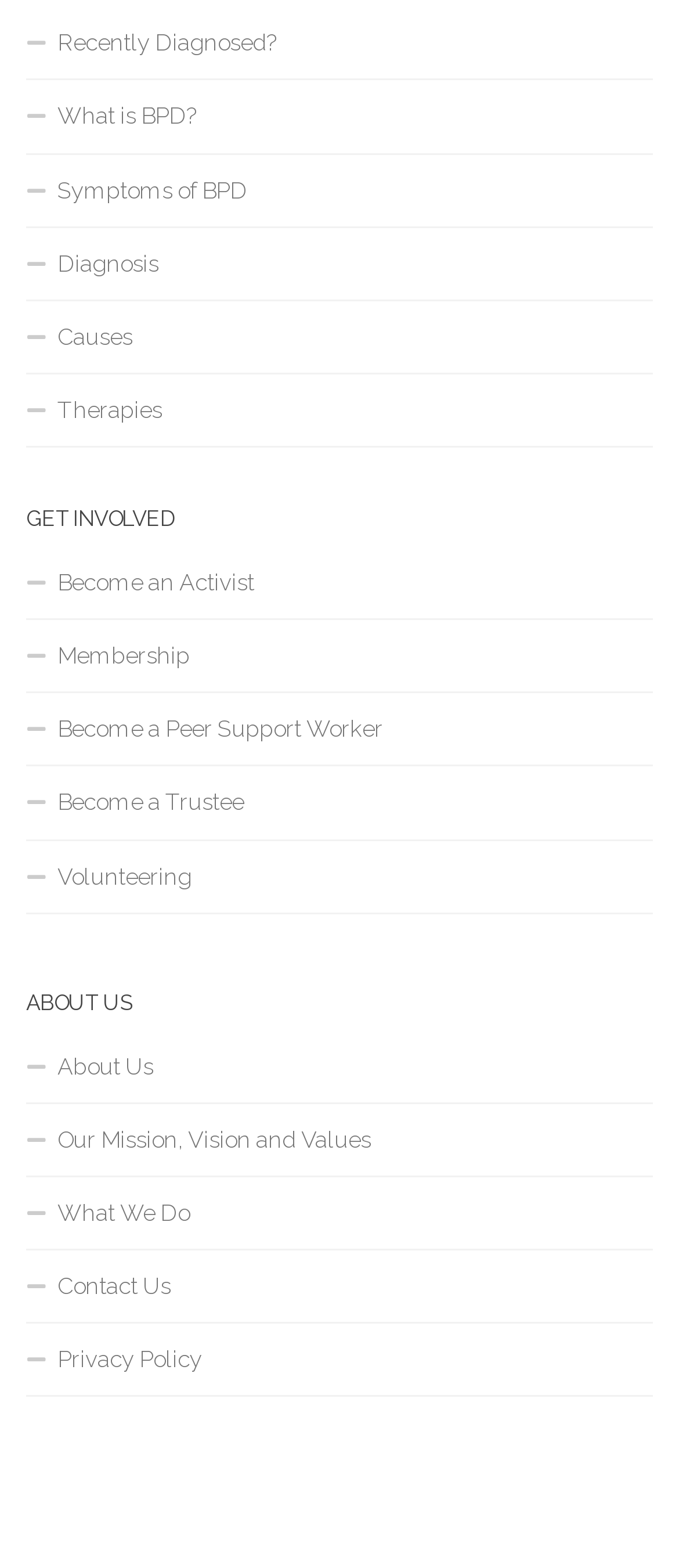What is the first topic related to BPD?
Please provide a comprehensive answer based on the information in the image.

By examining the links at the top of the webpage, I found that the first topic related to BPD is 'Recently Diagnosed?' which is indicated by the link with the text ' Recently Diagnosed?'.